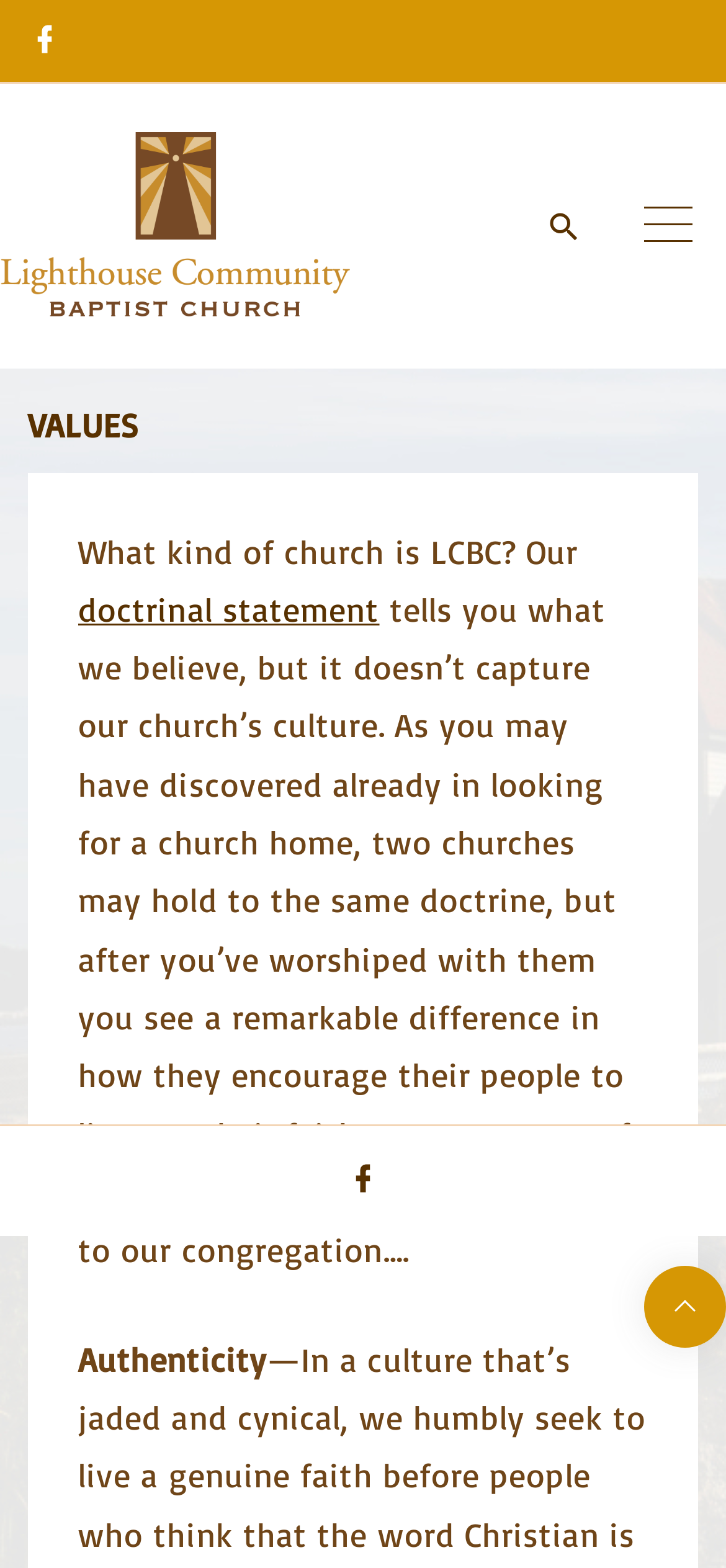Using the provided element description: "facebook", identify the bounding box coordinates. The coordinates should be four floats between 0 and 1 in the order [left, top, right, bottom].

[0.038, 0.014, 0.085, 0.038]